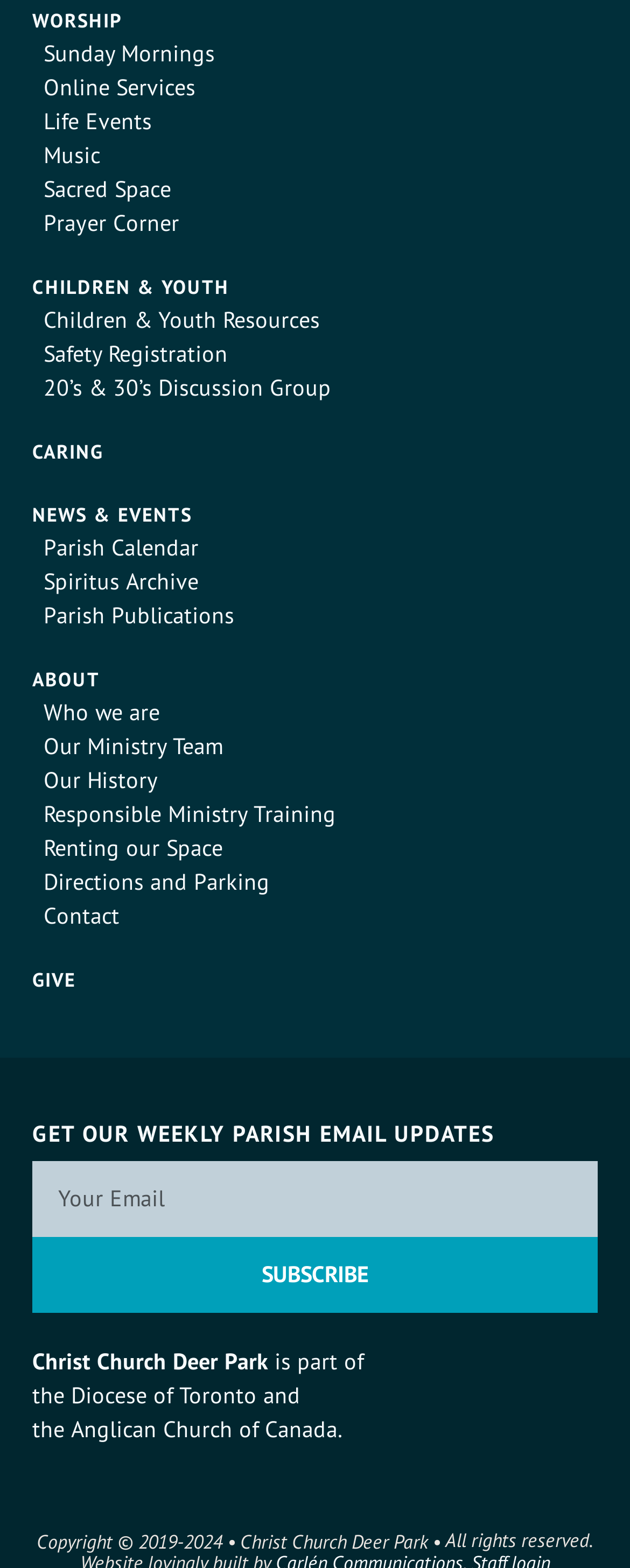Please look at the image and answer the question with a detailed explanation: What is the name of the church?

The name of the church can be found at the bottom of the webpage, where it says 'Christ Church Deer Park is part of the Diocese of Toronto and the Anglican Church of Canada.'